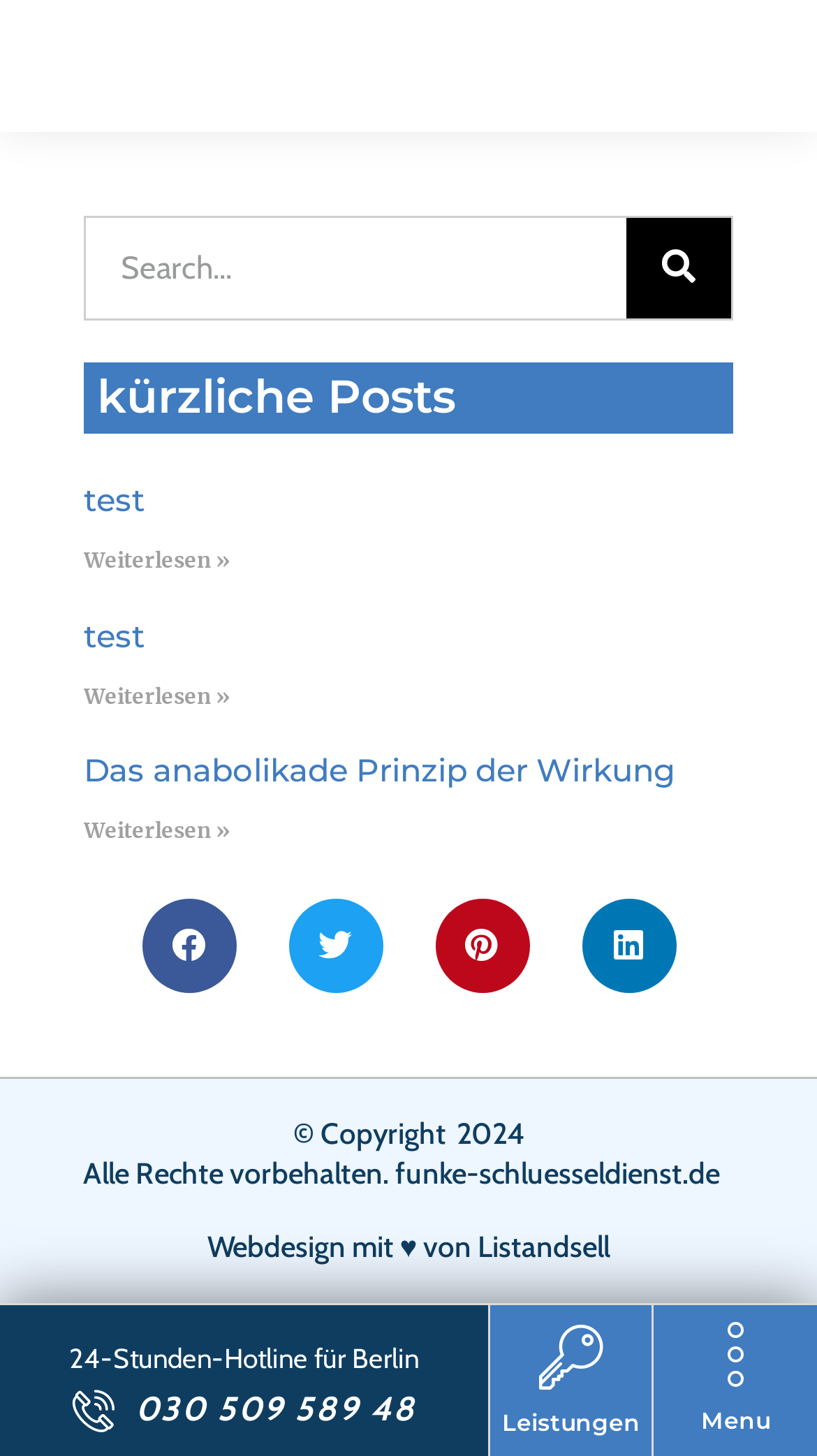How many articles are on this page?
Use the screenshot to answer the question with a single word or phrase.

3